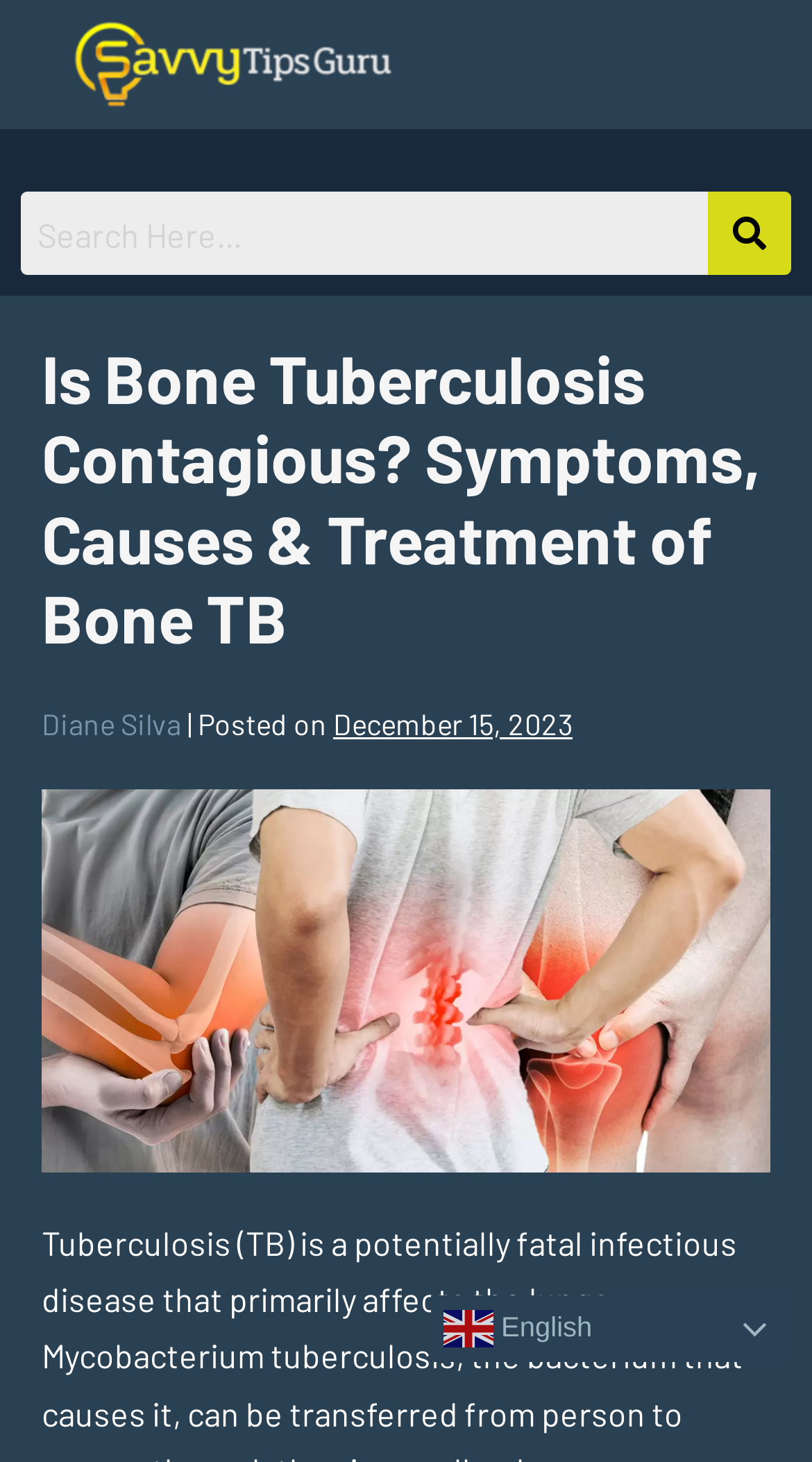Using the information shown in the image, answer the question with as much detail as possible: What is the topic of the main image on the webpage?

I found the topic of the main image by looking at the image description, which says 'is bone tuberculosis contagious', indicating that the image is related to bone tuberculosis.